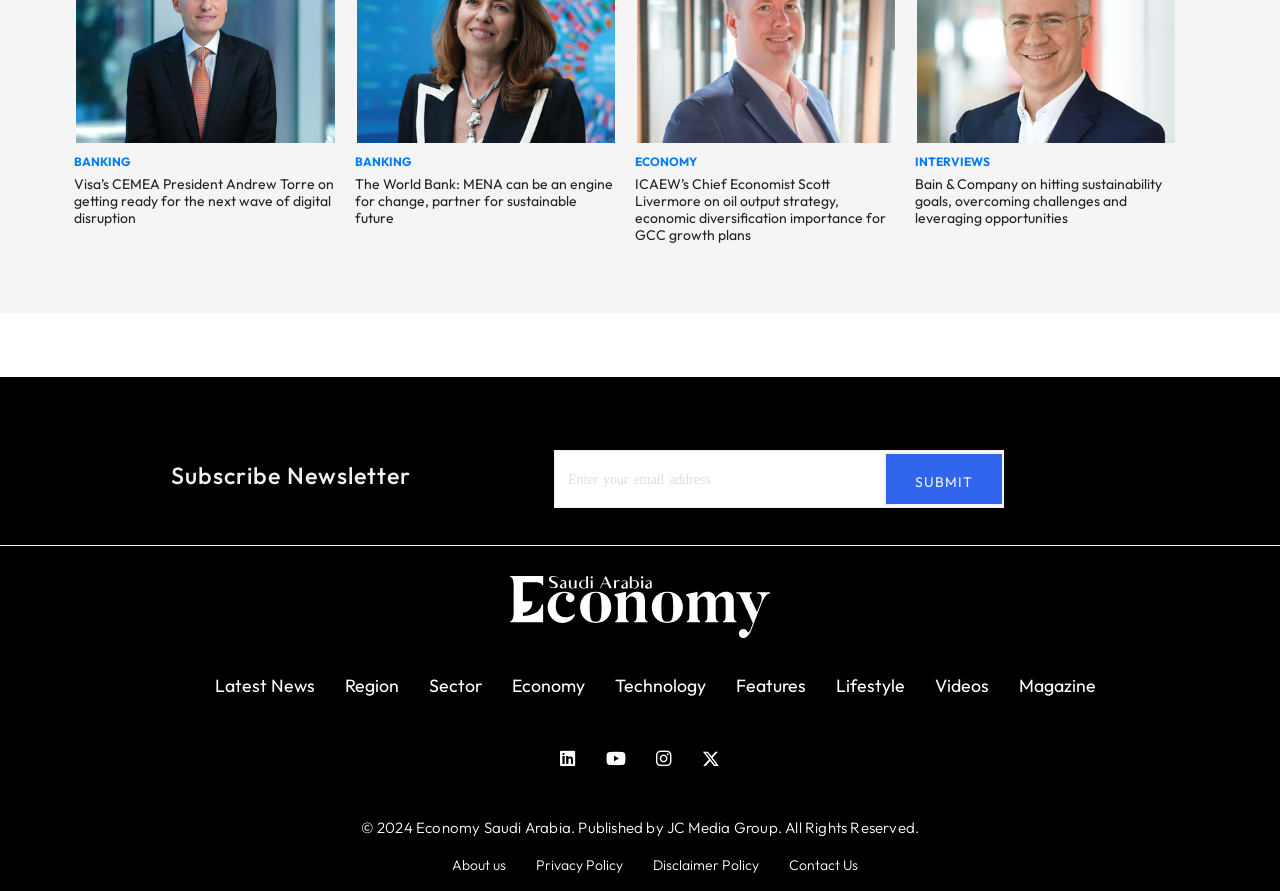Please locate the bounding box coordinates of the element that should be clicked to complete the given instruction: "Subscribe to the newsletter".

[0.134, 0.521, 0.423, 0.547]